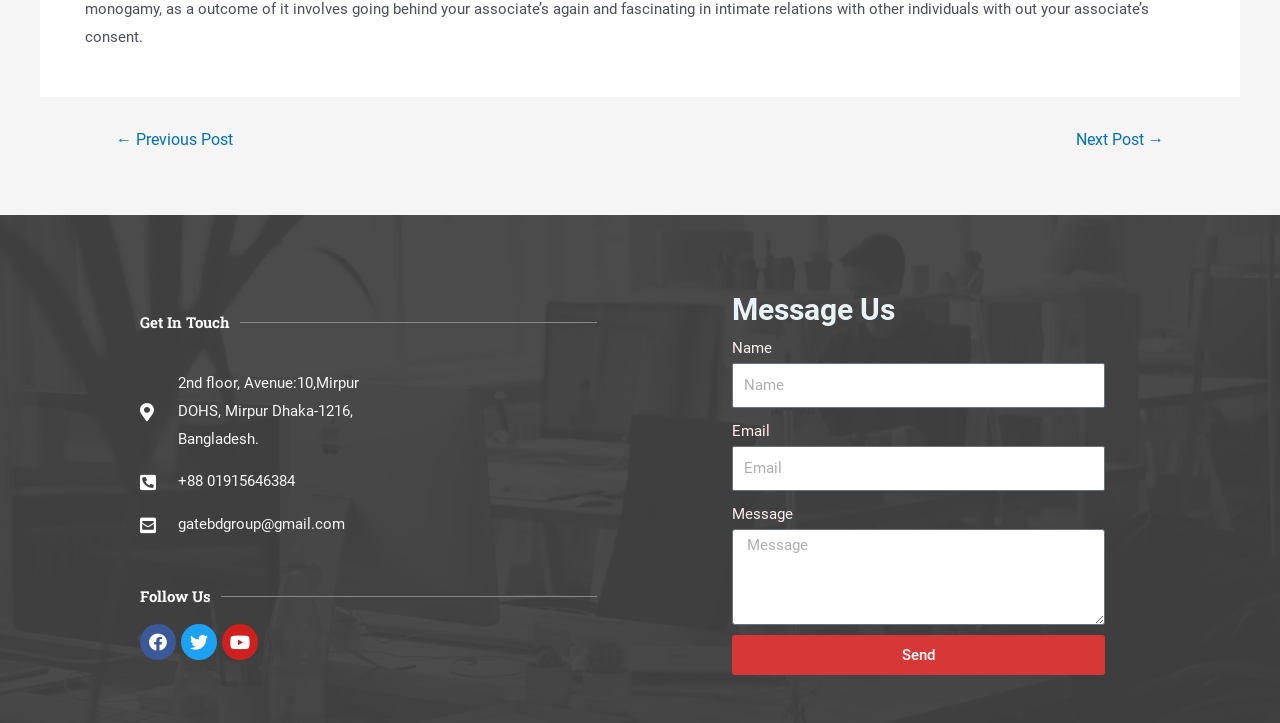Indicate the bounding box coordinates of the clickable region to achieve the following instruction: "send a message."

[0.572, 0.879, 0.863, 0.934]